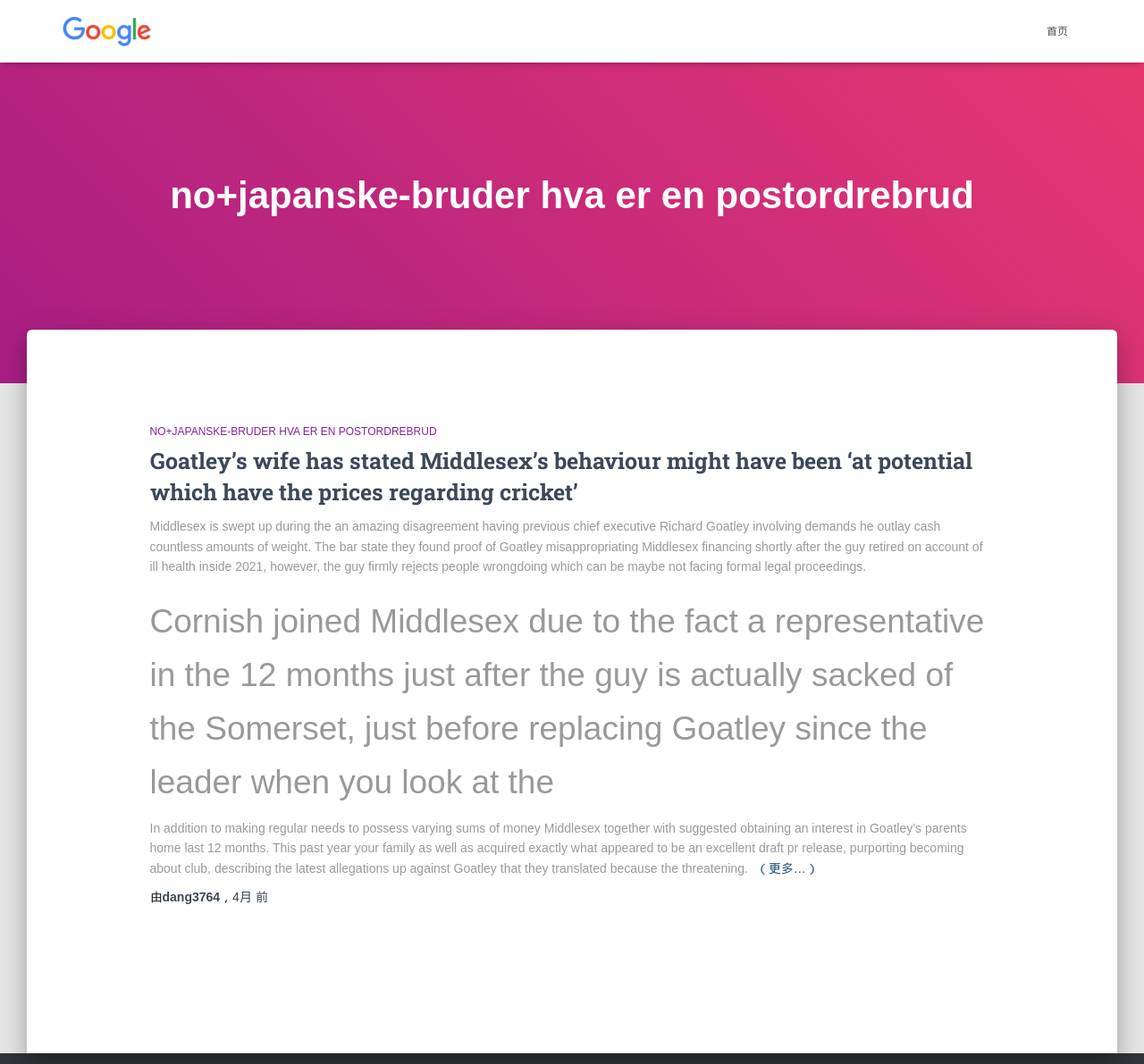Generate a thorough explanation of the webpage's elements.

This webpage appears to be a news article or blog post. At the top, there is a link to "超人seo" accompanied by an image, positioned near the top-left corner of the page. On the top-right corner, there is a link to "首页" (meaning "home" in Chinese).

The main content of the page is an article with a heading "no+japanske-bruder hva er en postordrebrud" (which seems to be a title or keyword phrase). Below the heading, there are several sections of text and links.

The first section has a heading "NO+JAPANSKE-BRUDER HVA ER EN POSTORDREBRUD" with a link to the same text. The second section has a heading "Goatley’s wife has stated Middlesex’s behaviour might have been ‘at potential which have the prices regarding cricket’" with a link to the same text.

The main body of the article discusses a controversy involving Middlesex cricket club and its former chief executive Richard Goatley, who is accused of misappropriating funds. The article cites statements from Goatley's wife and provides details about the allegations.

There are several paragraphs of text in the article, with headings and links scattered throughout. One link, "继续阅读Goatley’s wife has stated Middlesex’s behaviour might have been ‘at potential which have the prices regarding cricket’", is positioned near the bottom of the page and appears to be a "read more" link.

At the very bottom of the page, there is a line of text with the author's name "dang3764" and a timestamp "4月 前" (meaning "4 months ago" in Chinese).